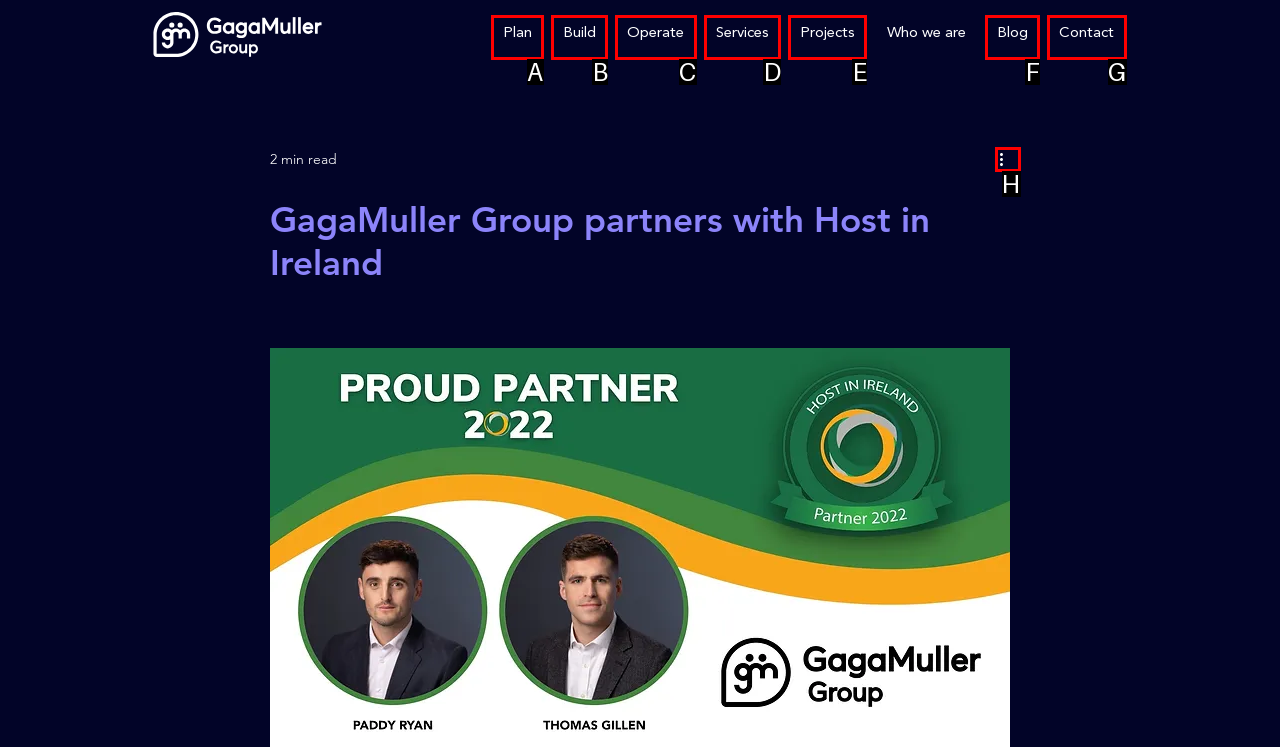Identify the correct choice to execute this task: View more actions
Respond with the letter corresponding to the right option from the available choices.

H